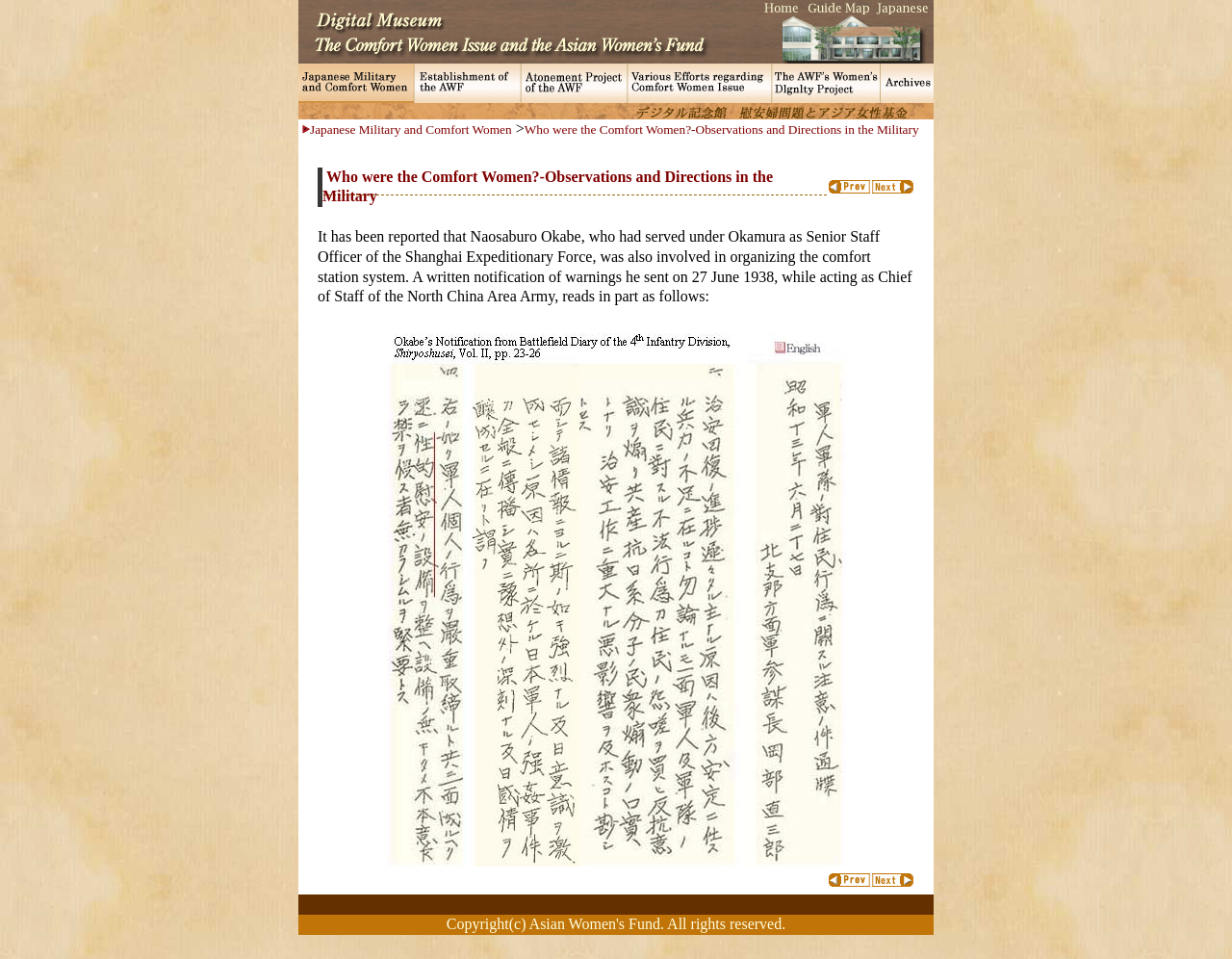Can you provide the bounding box coordinates for the element that should be clicked to implement the instruction: "Click the link 'Who were the Comfort Women?-Observations and Directions in the Military'"?

[0.426, 0.128, 0.746, 0.143]